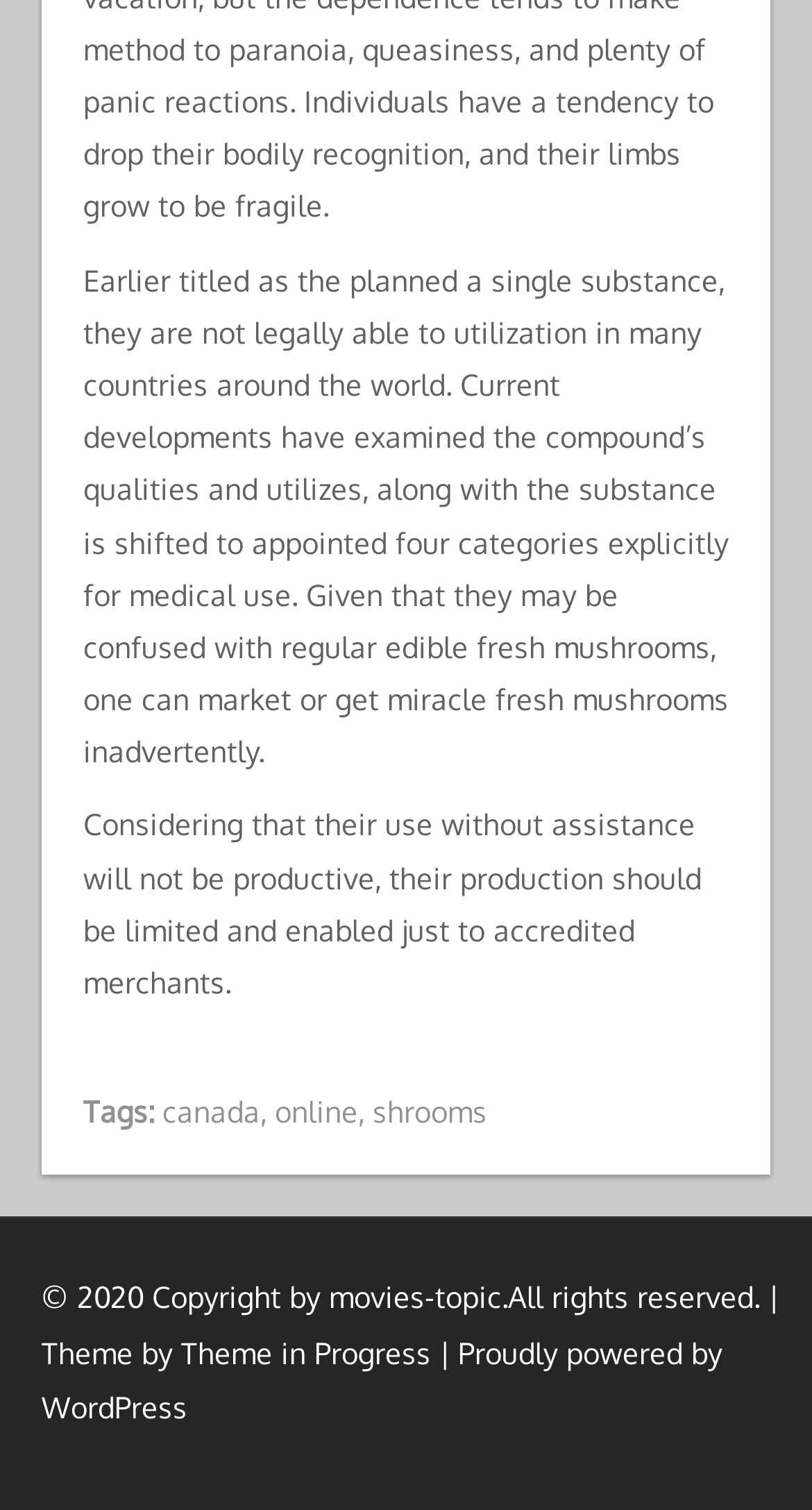Please respond to the question with a concise word or phrase:
What platform powers the website?

WordPress